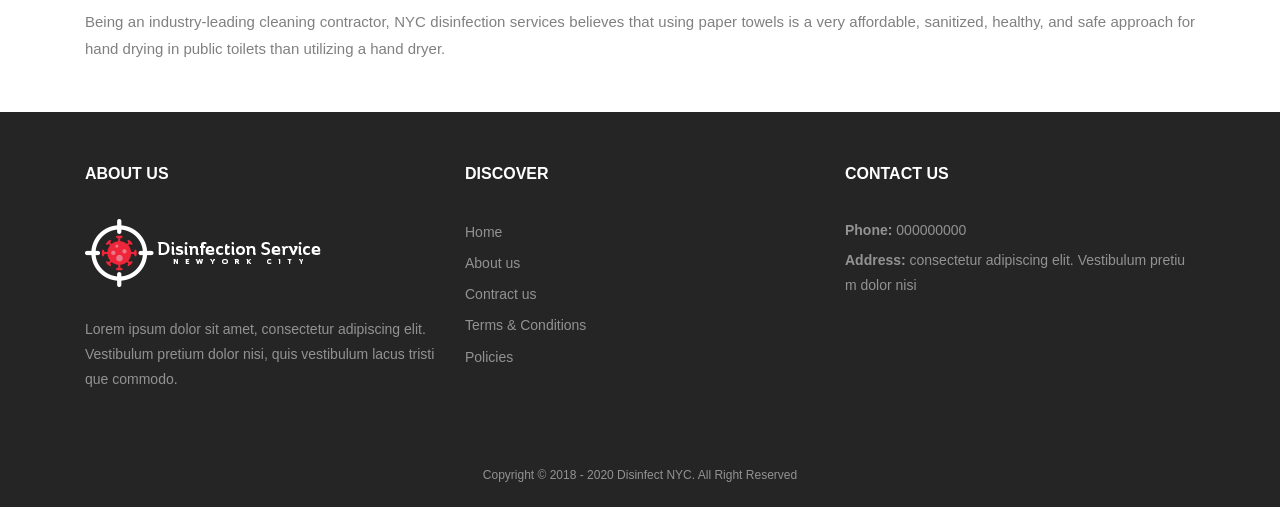What is the purpose of the company?
Give a one-word or short phrase answer based on the image.

Cleaning contractor